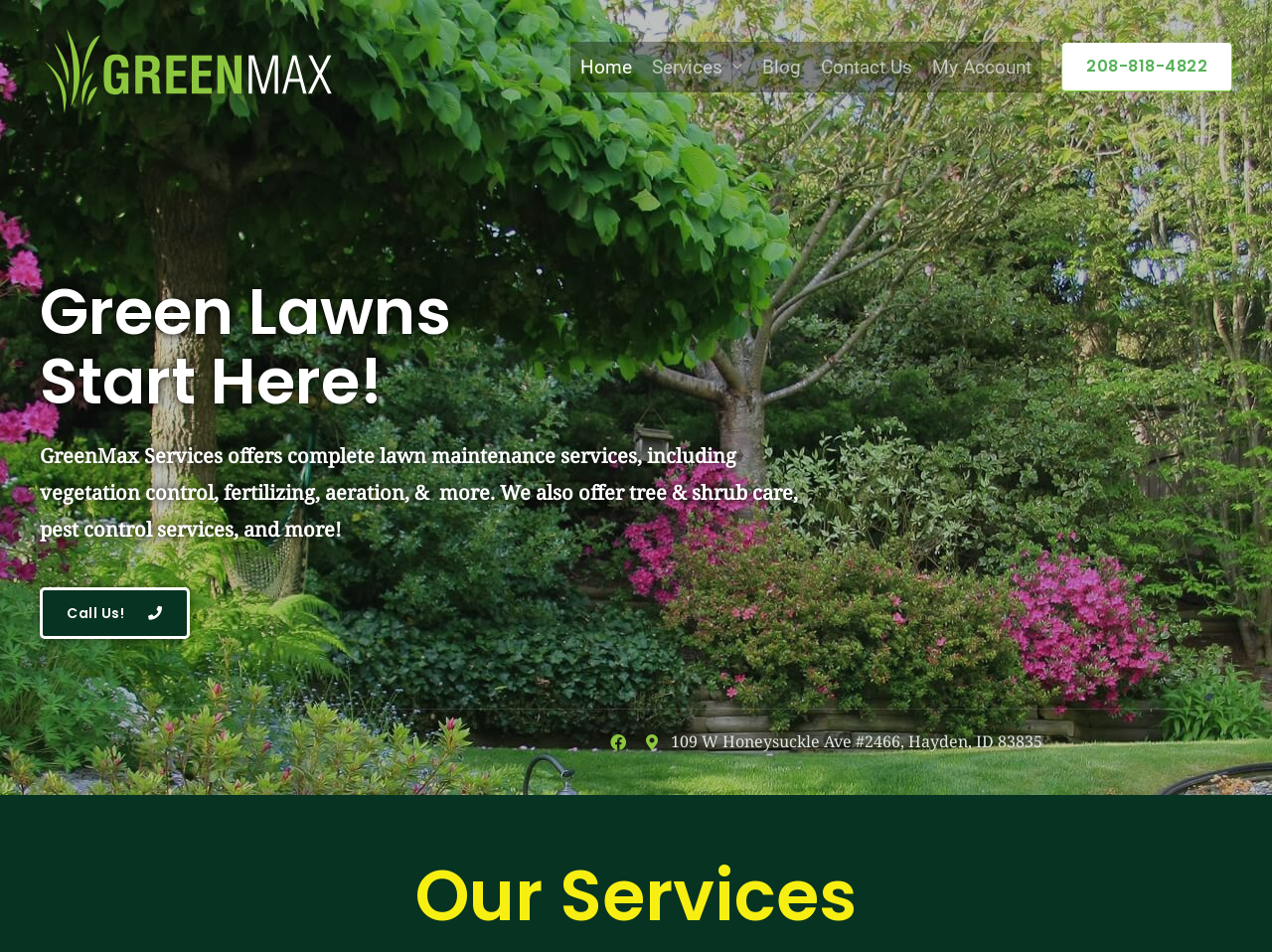Could you find the bounding box coordinates of the clickable area to complete this instruction: "Visit the Facebook page"?

[0.48, 0.771, 0.492, 0.788]